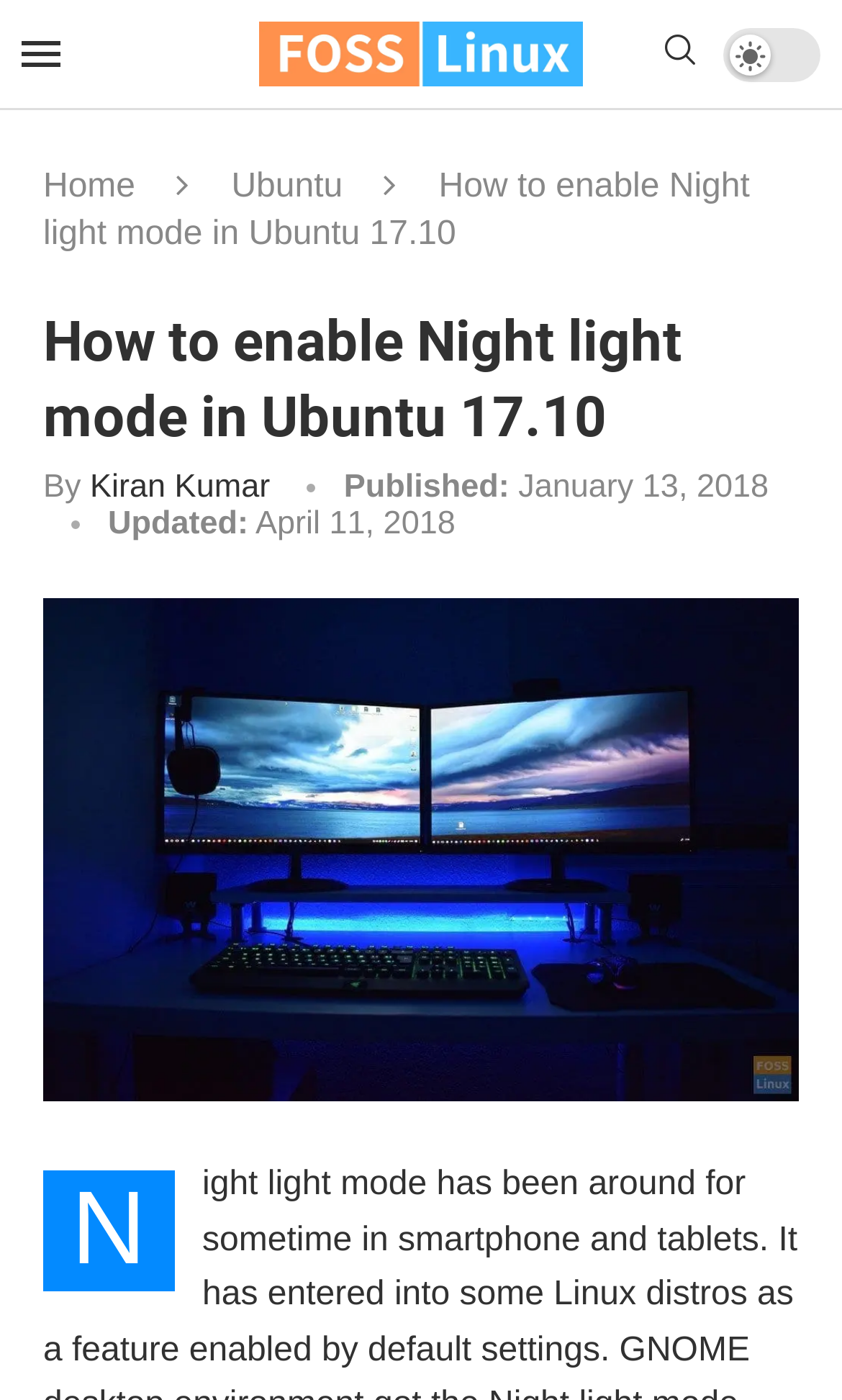Construct a comprehensive caption that outlines the webpage's structure and content.

The webpage is about enabling Night light mode in Ubuntu 17.10. At the top left, there is a link to open the menu. Next to it, there is a link to the website "FOSS Linux" accompanied by an image with the same name. On the top right, there is a search link. 

Below the top section, there are links to "Home" and "Ubuntu" on the left side, and a heading that reads "How to enable Night light mode in Ubuntu 17.10" spanning across the page. 

Under the heading, there is a byline that mentions the author "Kiran Kumar" and the publication and update dates. Below this section, there is a prominent link with the text "night mode ubuntu 17.10" accompanied by a large image that likely illustrates the Night light mode. 

At the very bottom of the page, there is a single letter "N" which might be a footer element or a remnant of a broken layout.